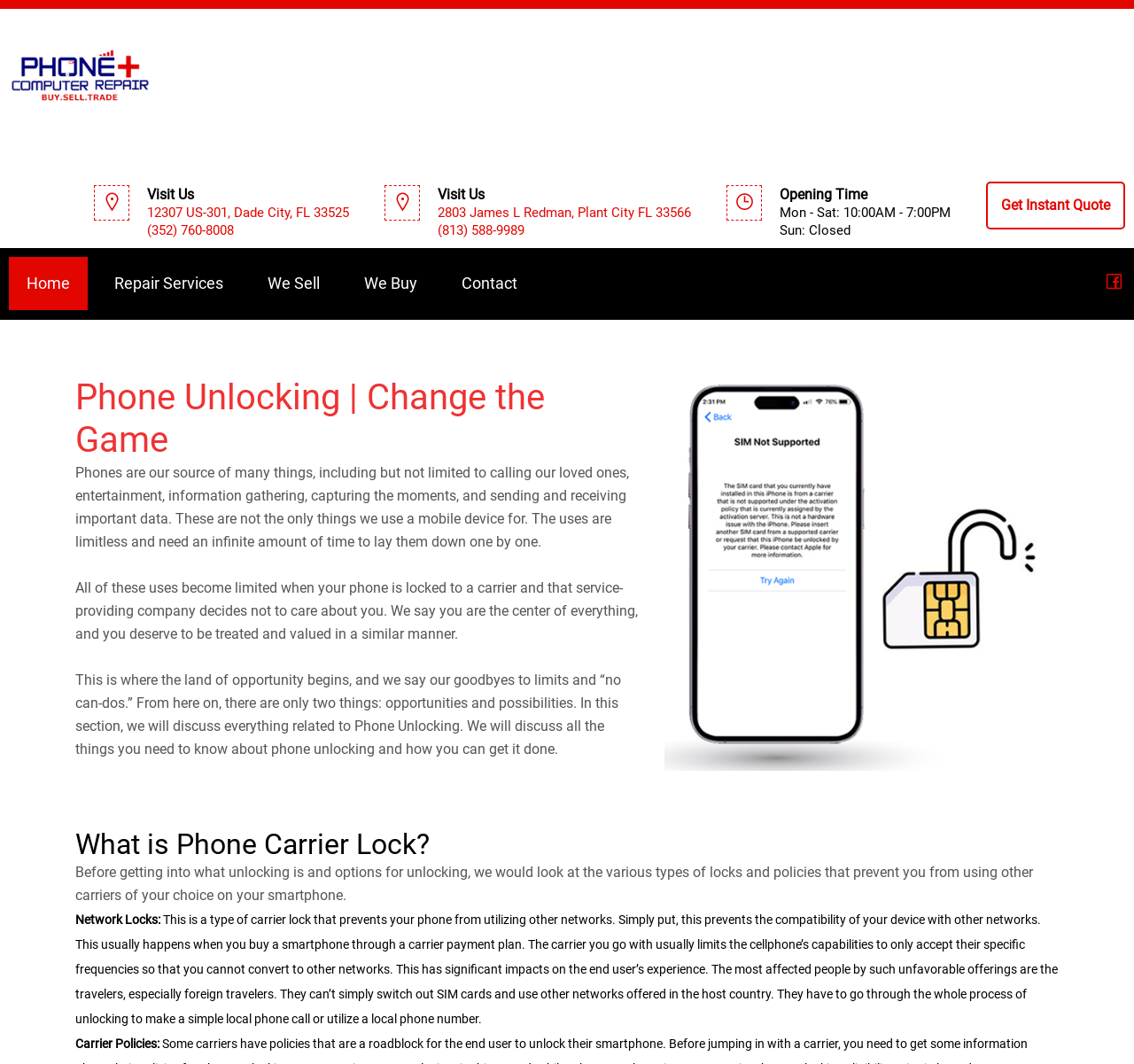Identify the bounding box coordinates of the element that should be clicked to fulfill this task: "View Polls Archive". The coordinates should be provided as four float numbers between 0 and 1, i.e., [left, top, right, bottom].

None